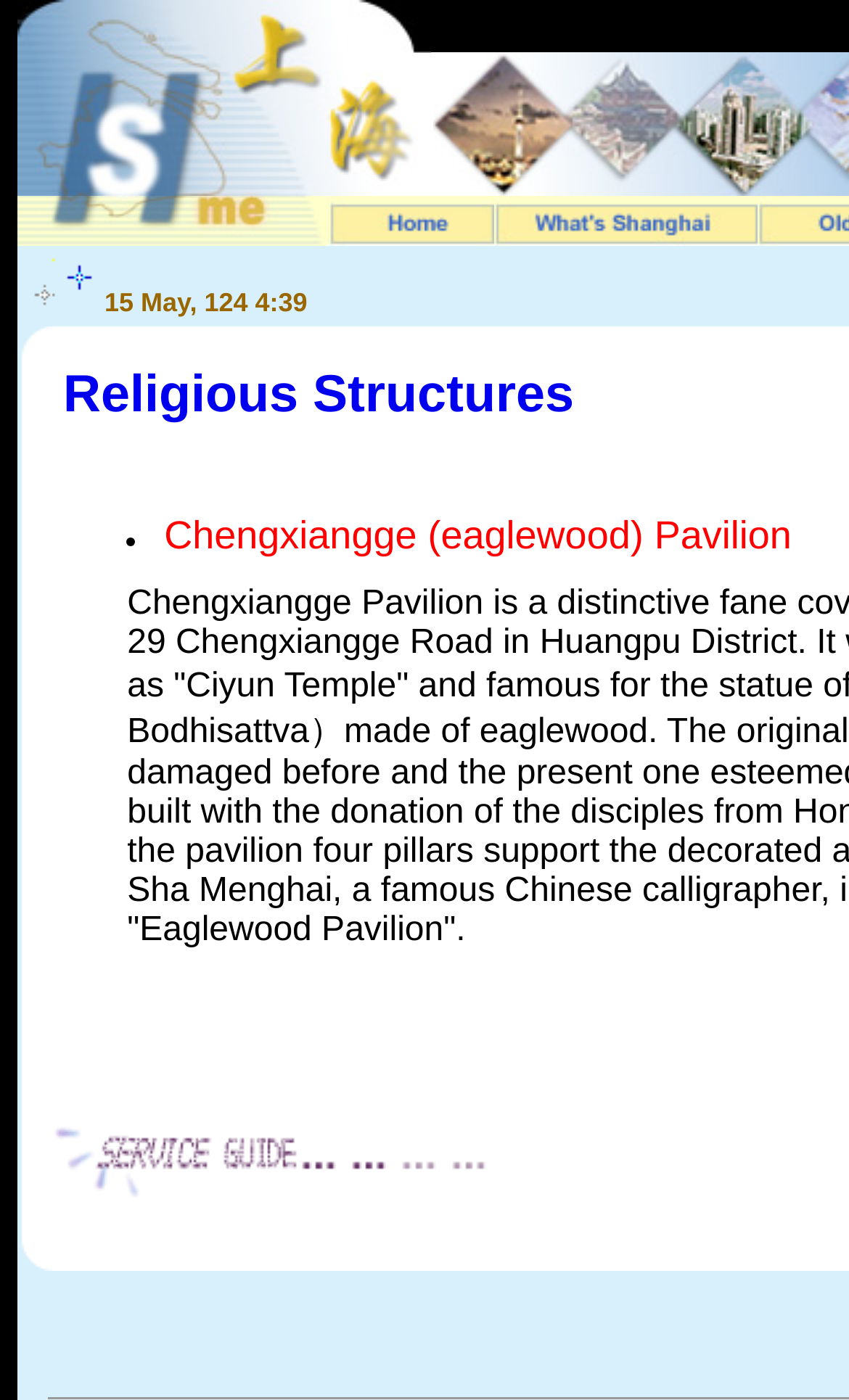What is the position of the second image?
Using the image, provide a concise answer in one word or a short phrase.

Top-left